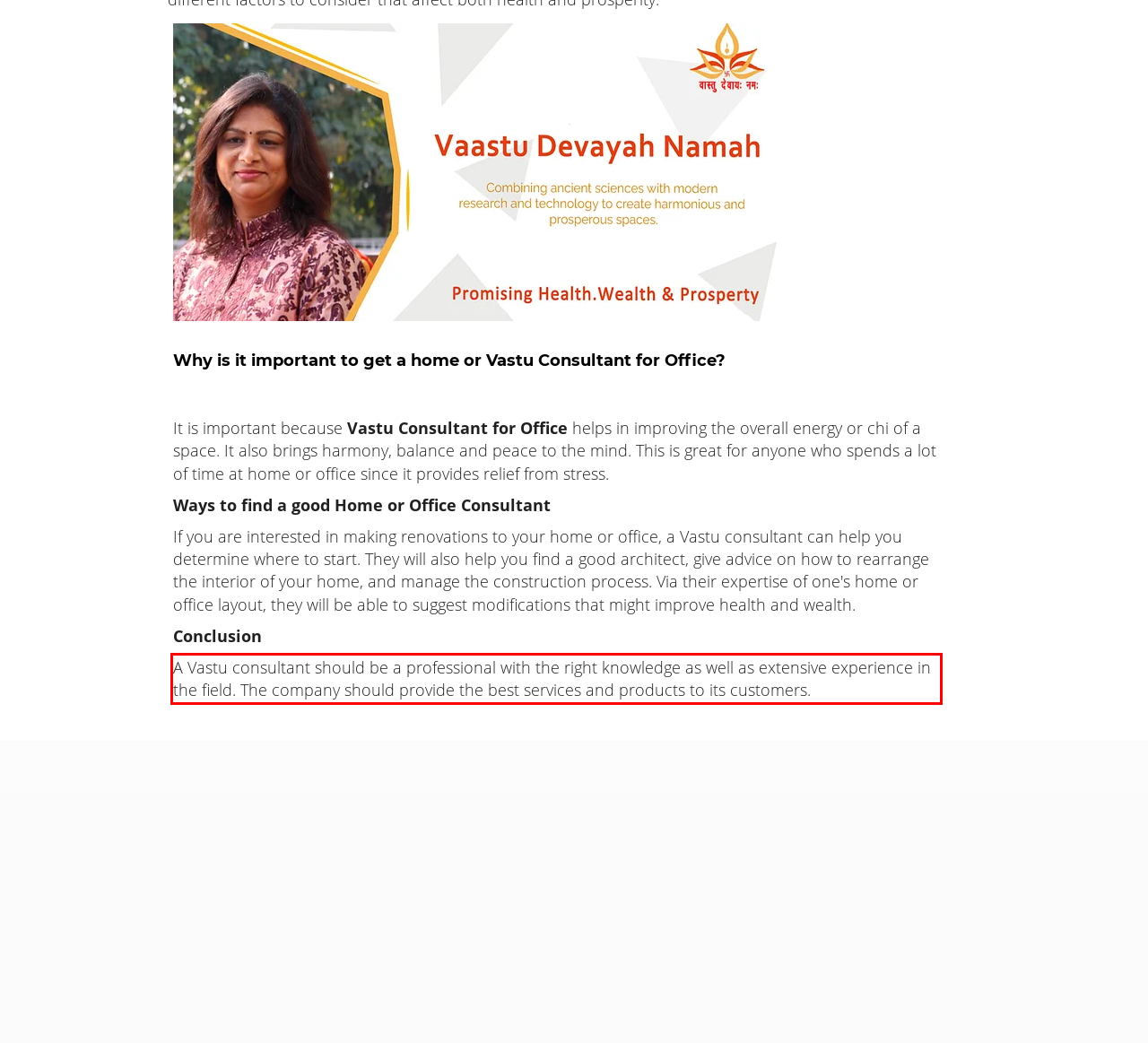Look at the webpage screenshot and recognize the text inside the red bounding box.

A Vastu consultant should be a professional with the right knowledge as well as extensive experience in the field. The company should provide the best services and products to its customers.